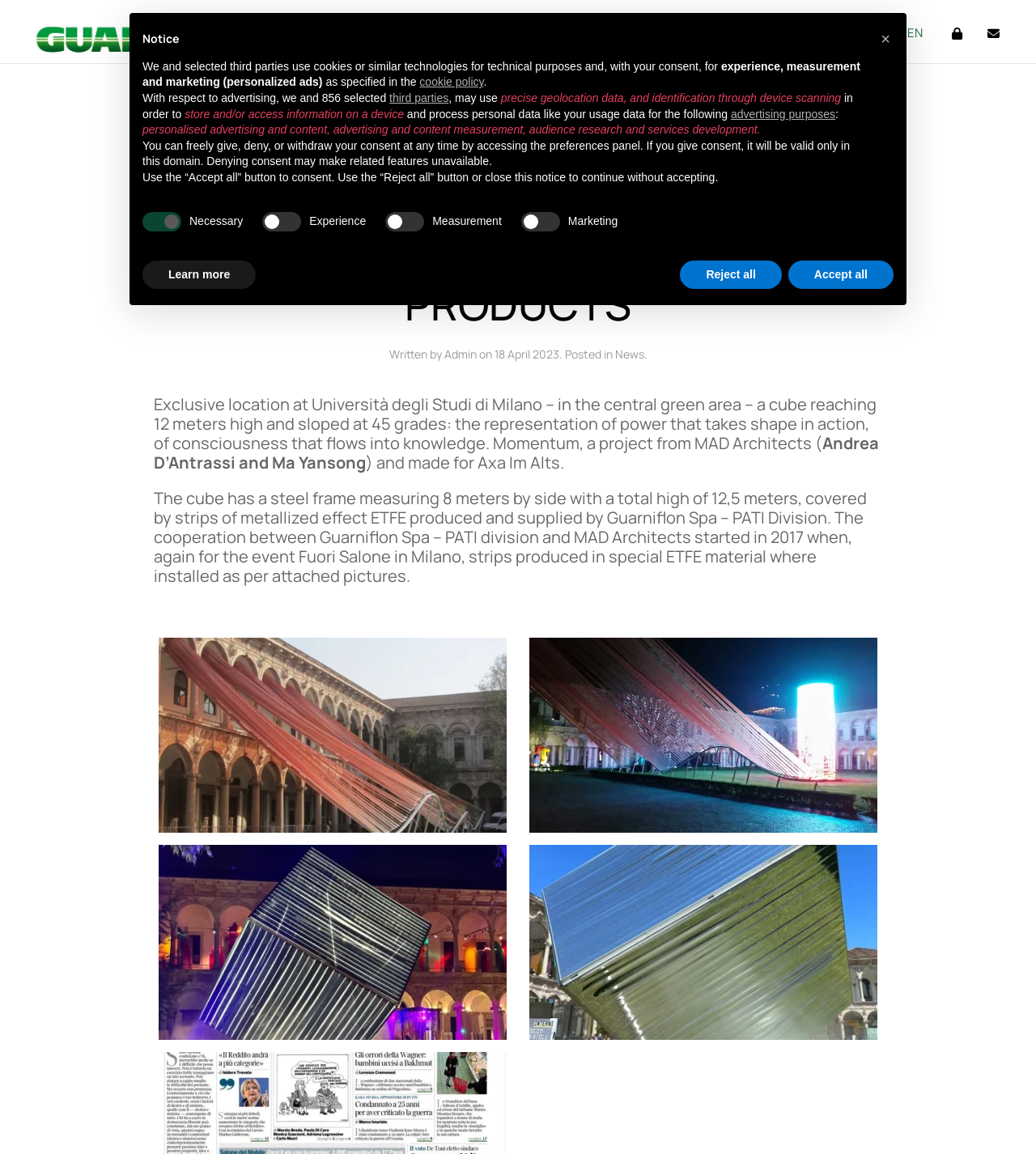What is the location of the Momentum project?
Please provide a single word or phrase answer based on the image.

Università degli Studi di Milano